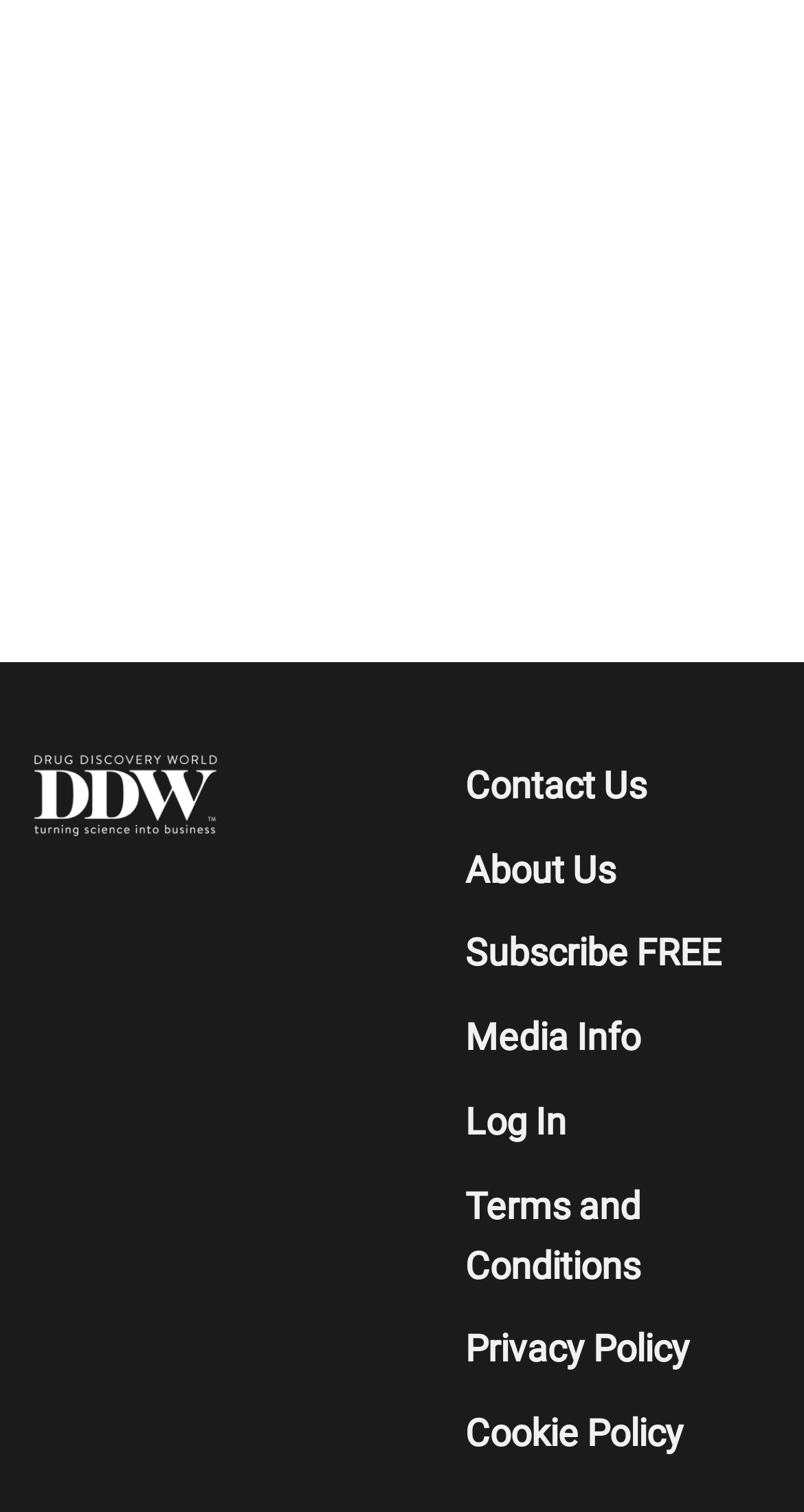Answer the question with a brief word or phrase:
What is the position of the 'Log In' link?

Below 'Media Info'